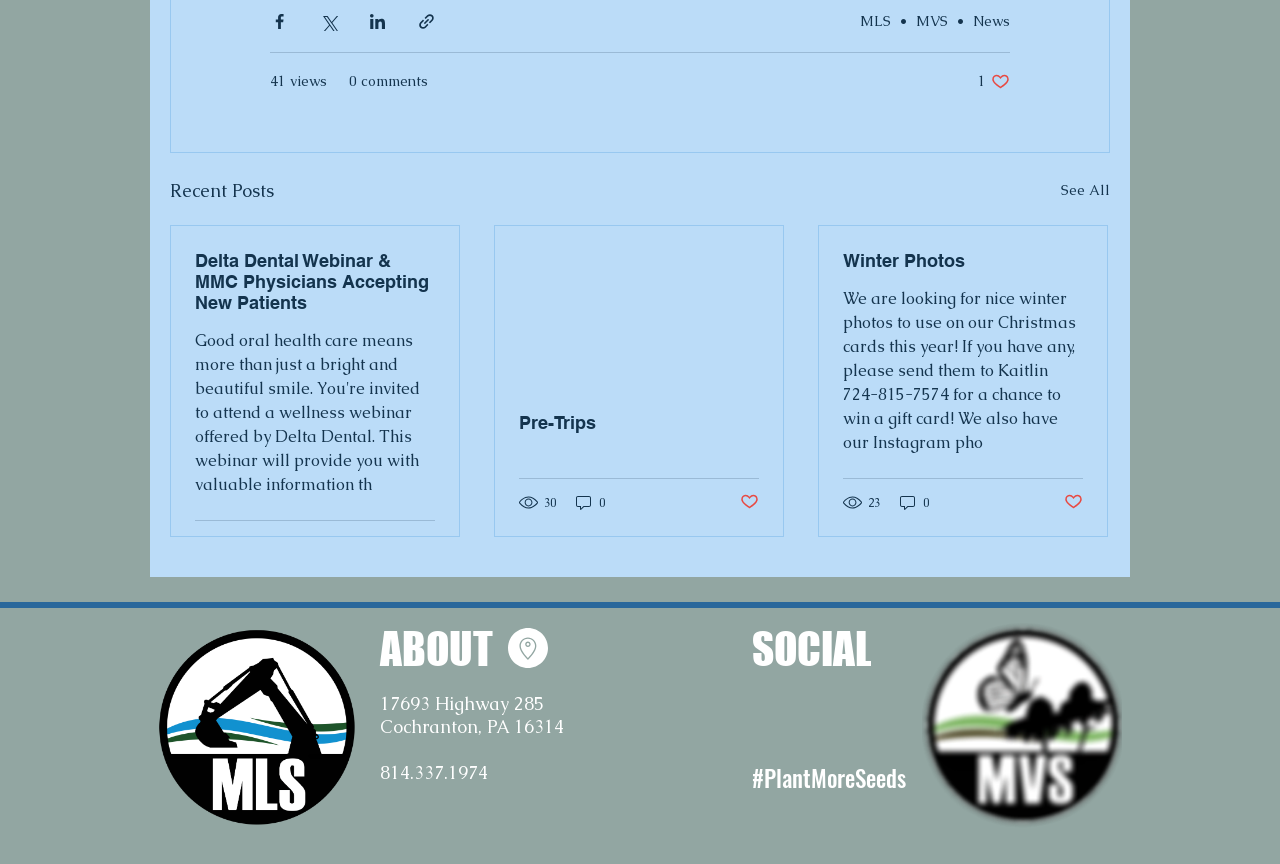Pinpoint the bounding box coordinates of the element that must be clicked to accomplish the following instruction: "Read an article". The coordinates should be in the format of four float numbers between 0 and 1, i.e., [left, top, right, bottom].

[0.152, 0.289, 0.34, 0.362]